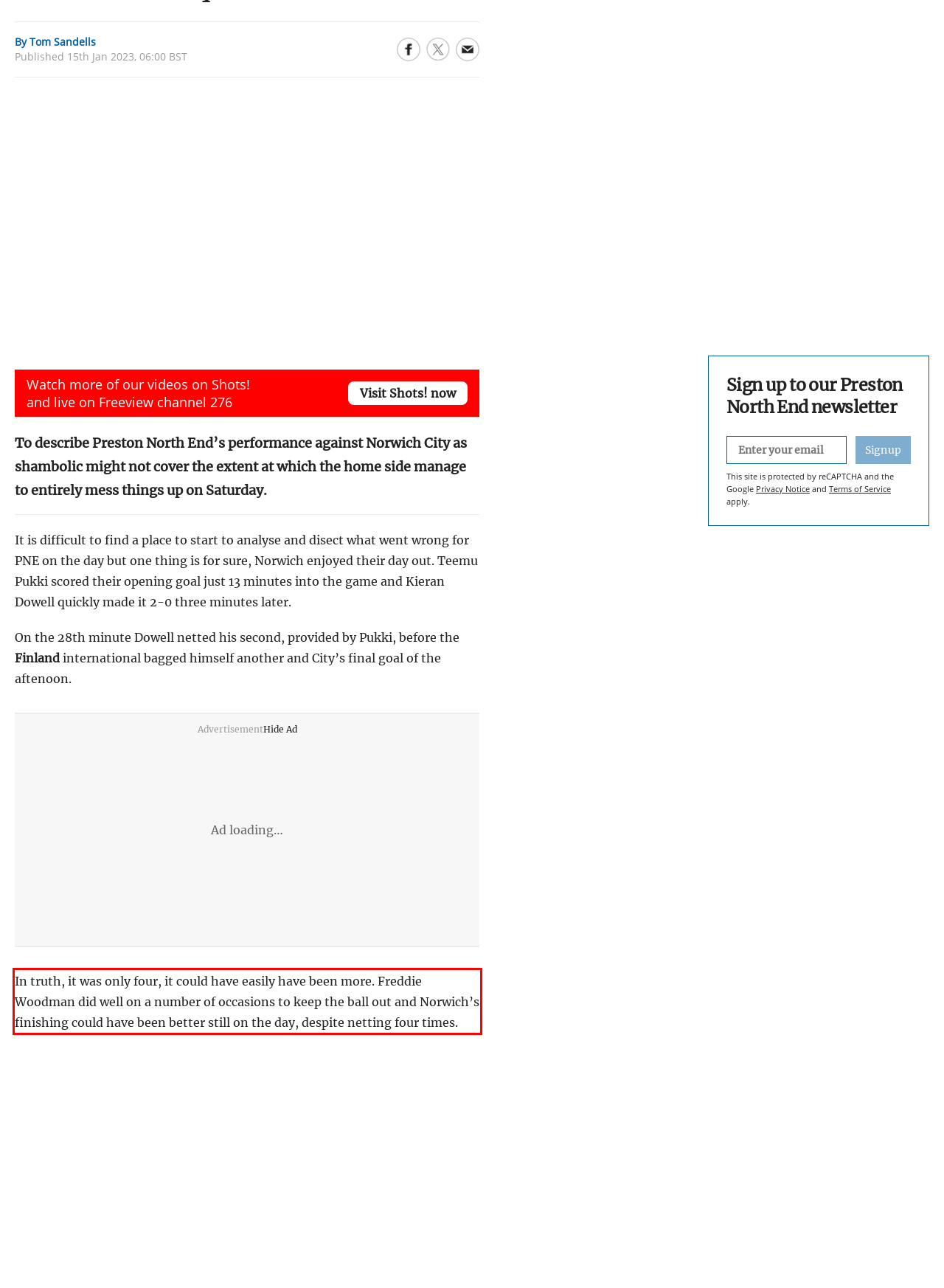Observe the screenshot of the webpage, locate the red bounding box, and extract the text content within it.

In truth, it was only four, it could have easily have been more. Freddie Woodman did well on a number of occasions to keep the ball out and Norwich’s finishing could have been better still on the day, despite netting four times.